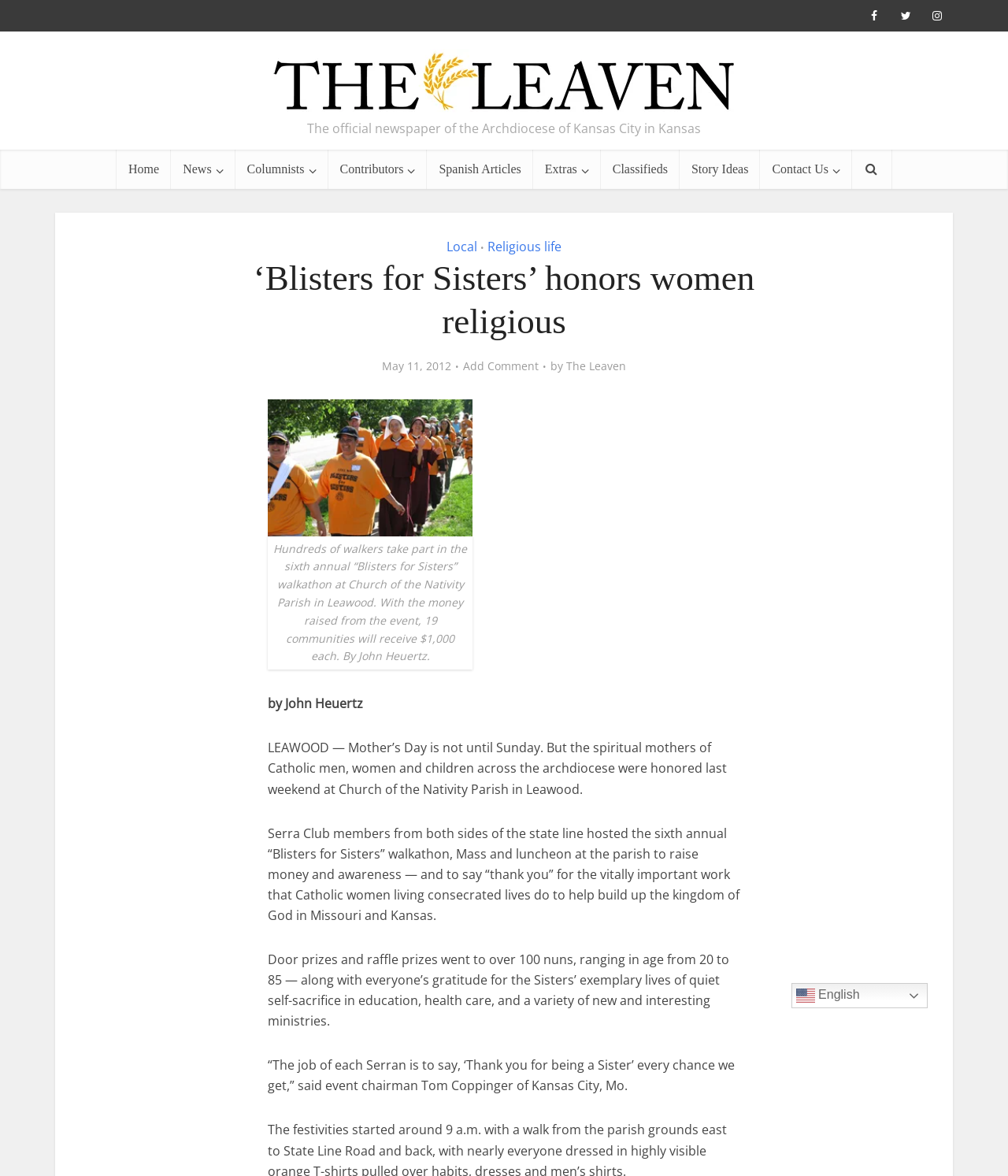Locate the bounding box coordinates of the element that should be clicked to fulfill the instruction: "Switch to English language".

[0.785, 0.836, 0.92, 0.857]